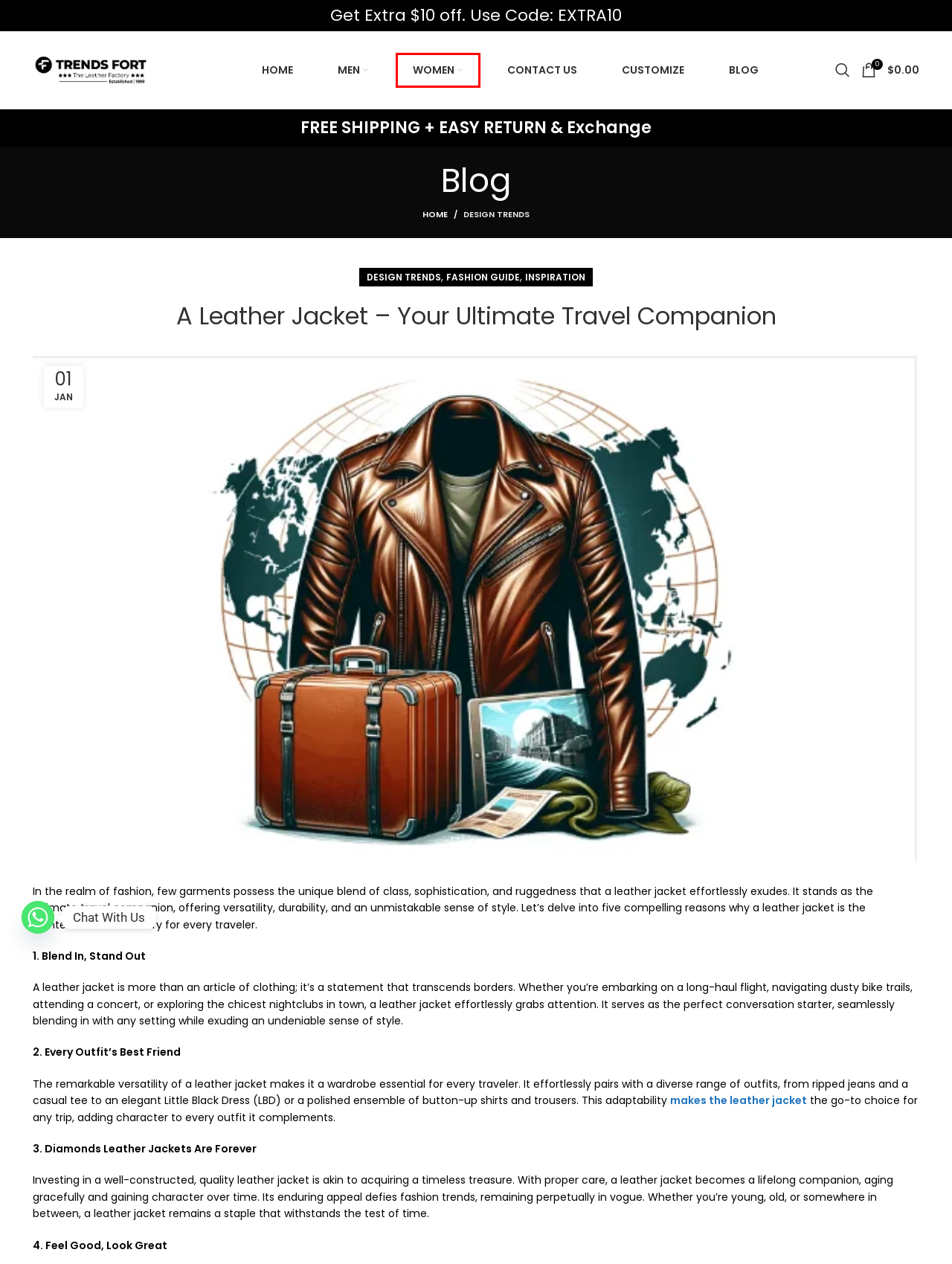You are given a screenshot of a webpage with a red rectangle bounding box. Choose the best webpage description that matches the new webpage after clicking the element in the bounding box. Here are the candidates:
A. Men Leather Jackets & Leather Coats | Vintage, Moto and Bomber
B. Trendsfort | Leather Jackets, Coats and Blazers - Outwears in USA
C. Leather Jackets Blogs | Trendsfort
D. Cart - TrendsFort
E. Design trends Archives - TrendsFort
F. Best Customize Leather Jackets in USA - Trends Fort
G. Womens Leather Jackets | Biker Motorcycle Bomber Style
H. Fashion Guide Archives - TrendsFort

G